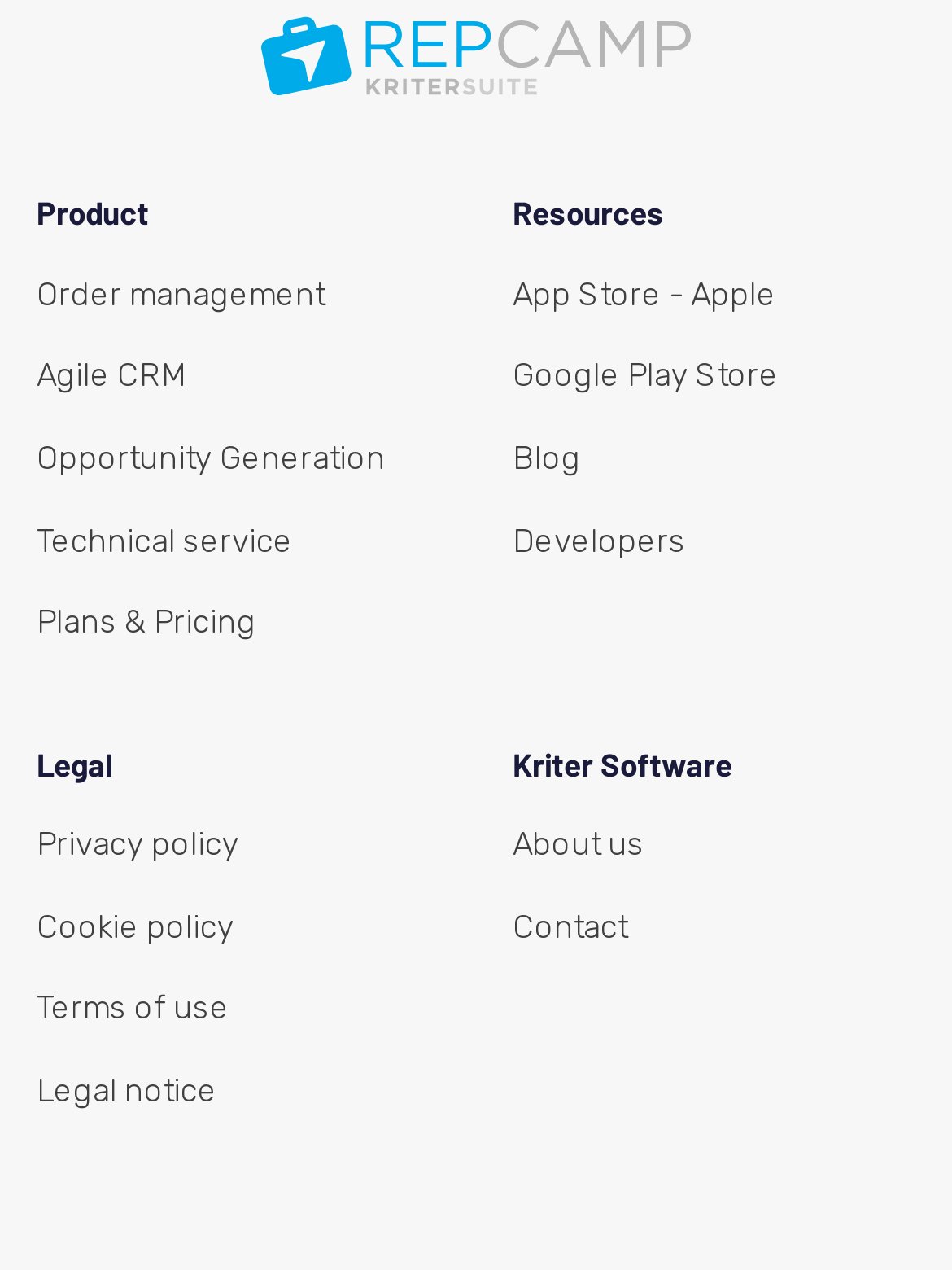Respond to the following question using a concise word or phrase: 
What is the heading above the 'About us' link?

Kriter Software